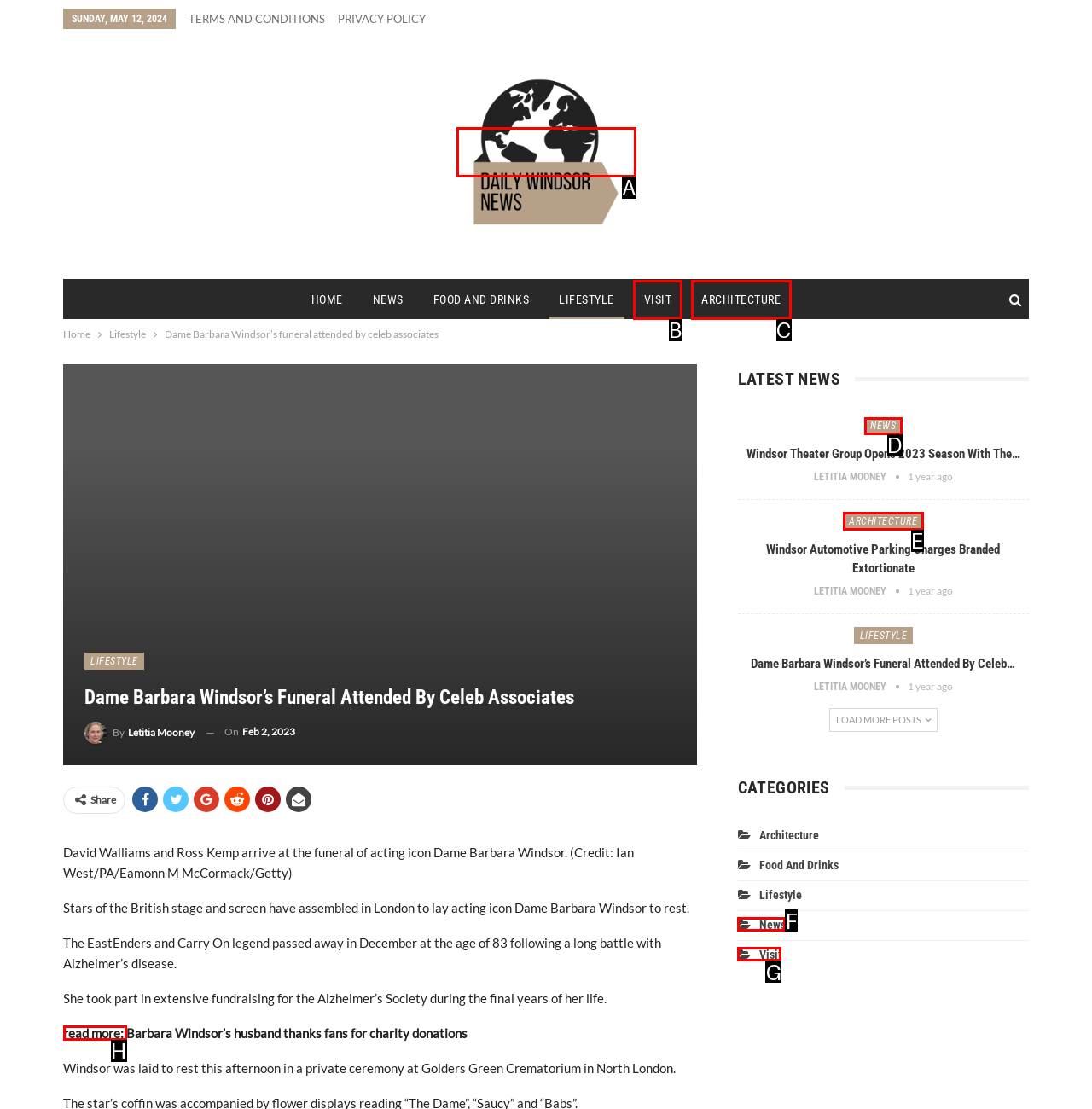From the given options, choose the one to complete the task: Read more about Dame Barbara Windsor's funeral
Indicate the letter of the correct option.

H